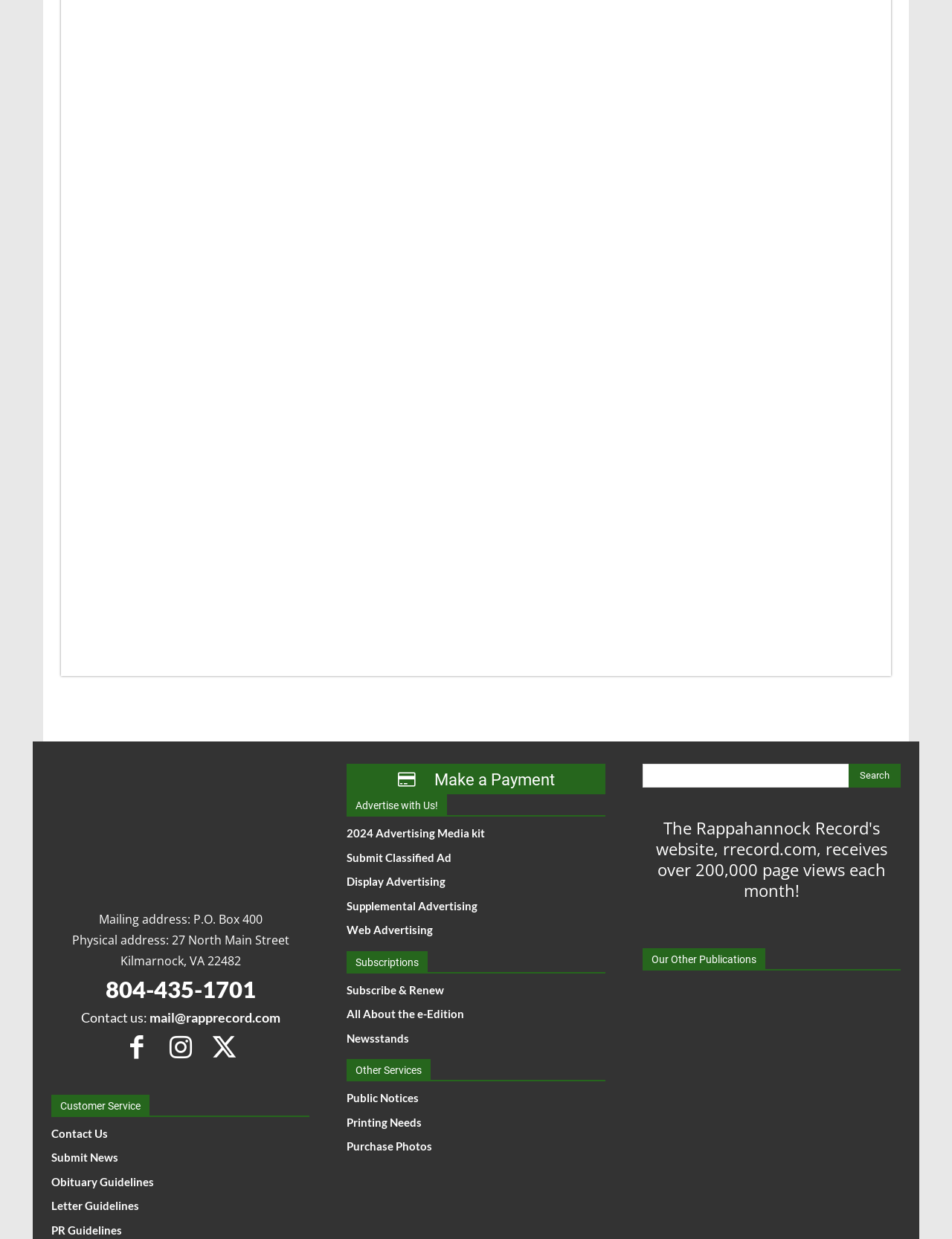Identify the coordinates of the bounding box for the element described below: "aria-label="Windows on the Bay 2024"". Return the coordinates as four float numbers between 0 and 1: [left, top, right, bottom].

[0.383, 0.534, 0.617, 0.544]